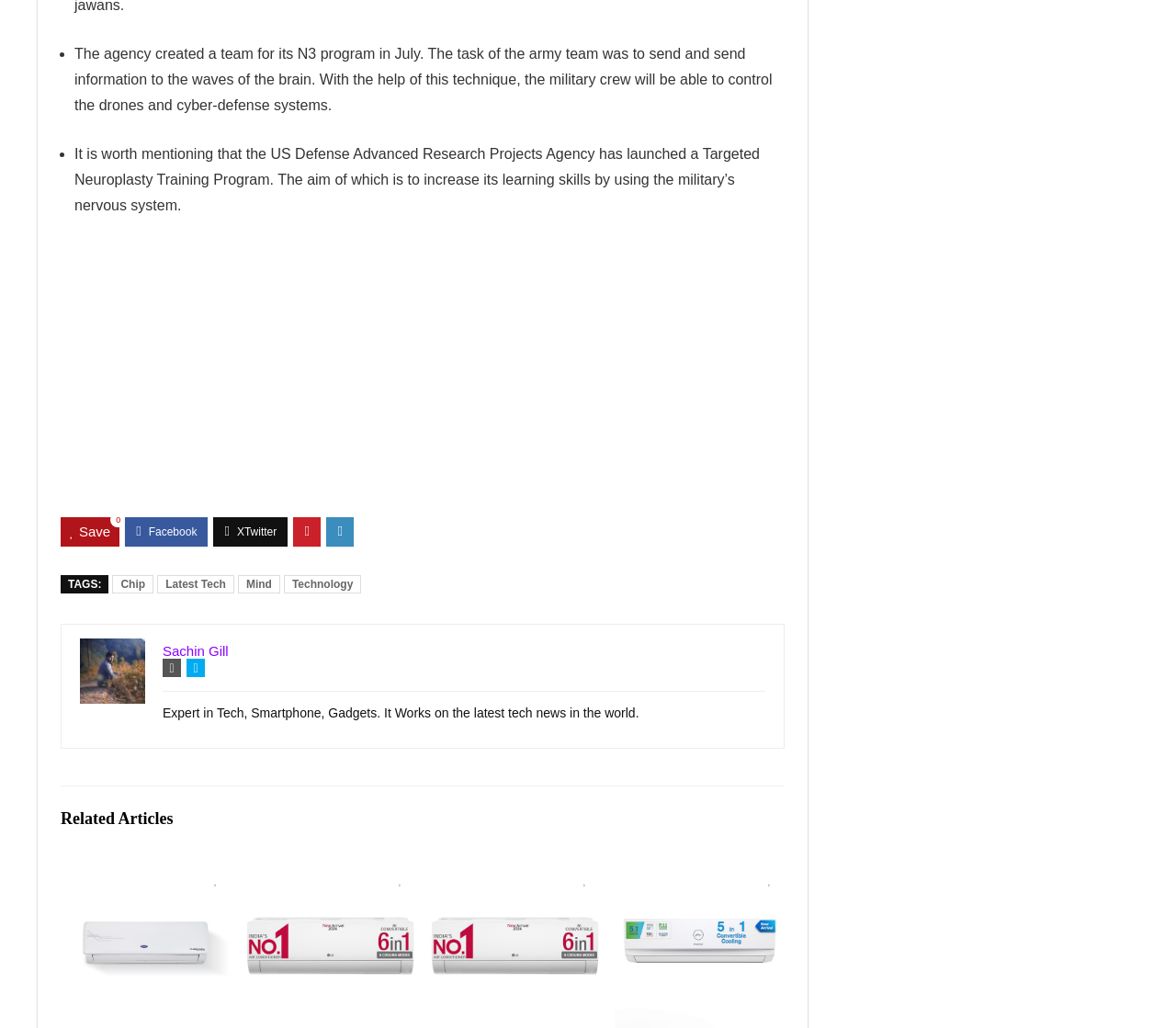Determine the bounding box coordinates of the element's region needed to click to follow the instruction: "Explore the 'Latest Tech' tag". Provide these coordinates as four float numbers between 0 and 1, formatted as [left, top, right, bottom].

[0.134, 0.309, 0.199, 0.327]